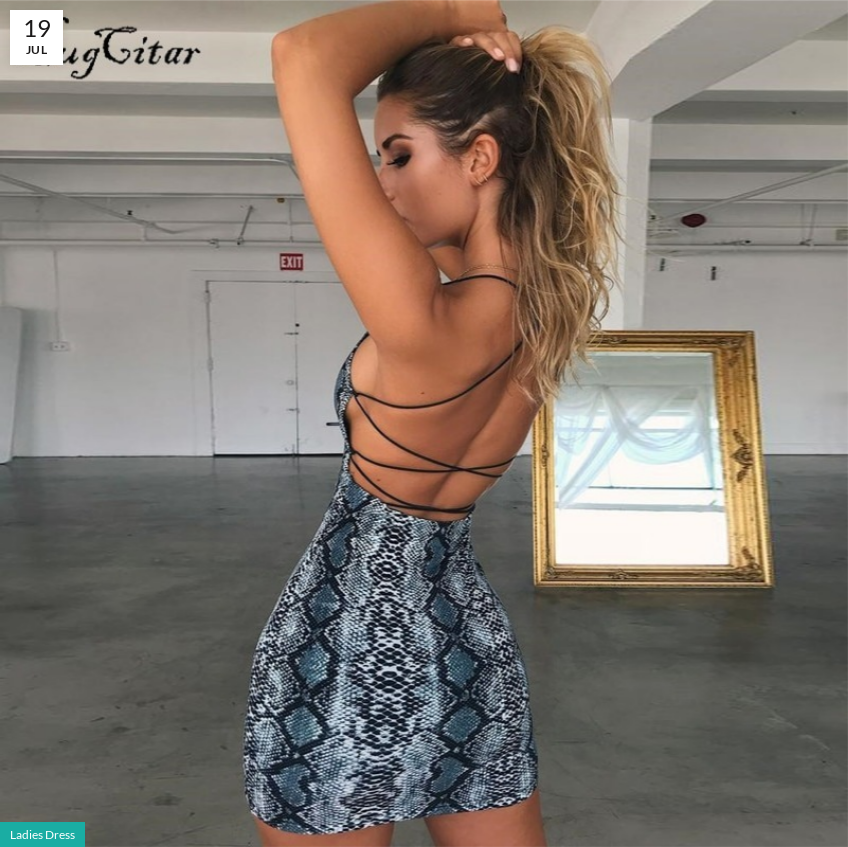What is the date displayed in the corner of the image?
Please provide a single word or phrase in response based on the screenshot.

July 19